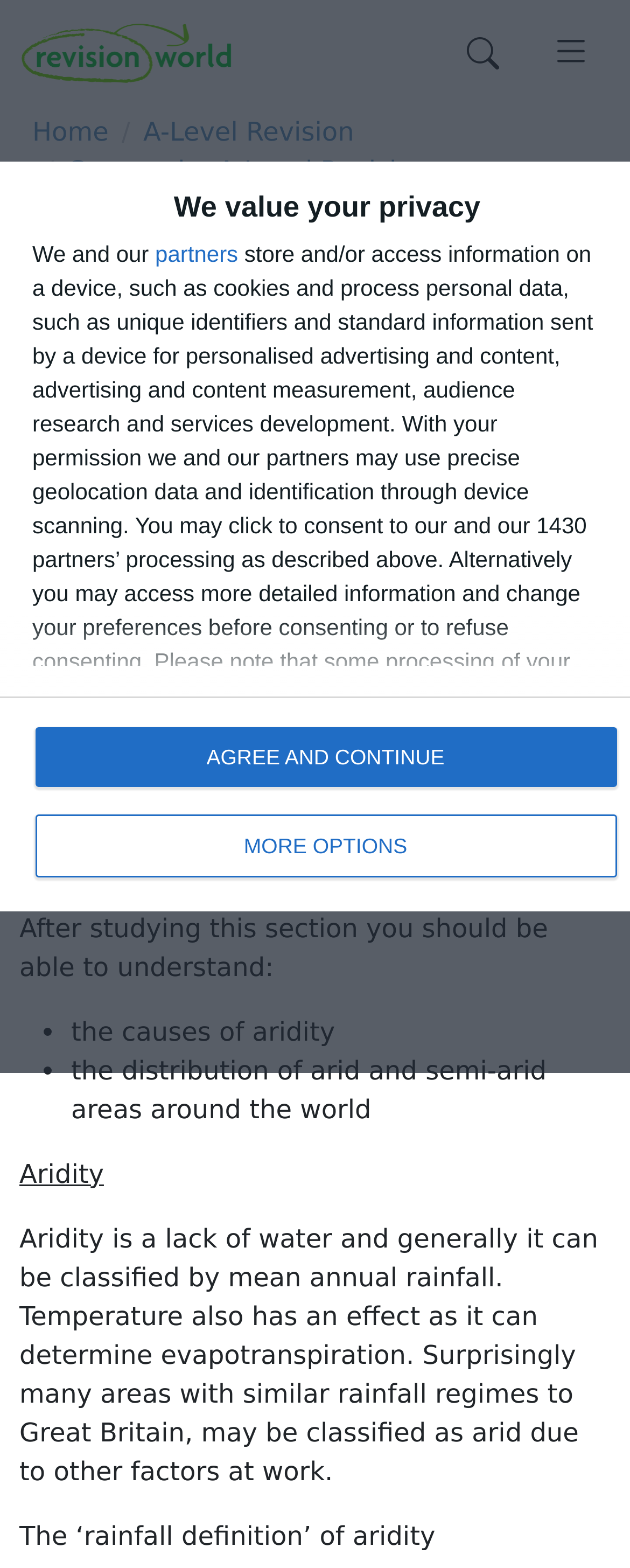Can you specify the bounding box coordinates for the region that should be clicked to fulfill this instruction: "Toggle navigation".

[0.844, 0.012, 0.969, 0.056]